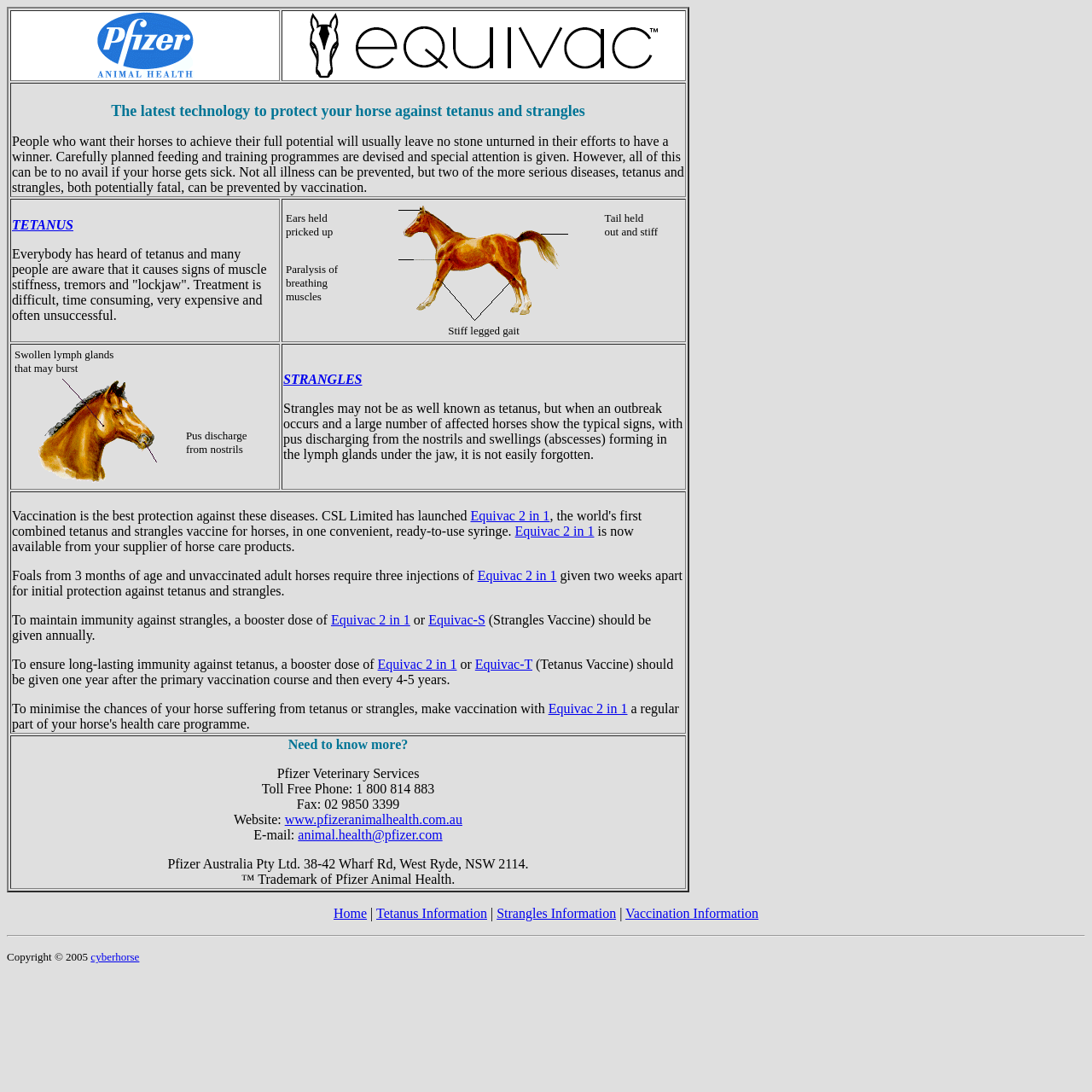Generate a detailed explanation of the webpage's features and information.

The webpage is about Equivac, a vaccine for horses that protects against tetanus and strangles. At the top of the page, there is a table with two rows, each containing two grid cells. The first row has two images, and the second row has a grid cell with a paragraph of text discussing the importance of protecting horses from tetanus and strangles.

Below this table, there are three rows of text, each discussing a different aspect of tetanus and strangles. The first row has a heading "TETANUS" and a paragraph of text describing the symptoms of tetanus, along with a list of signs in a table format. The second row has a heading "STRANGLES" and a paragraph of text describing the symptoms of strangles, along with a list of signs in a table format. The third row has a paragraph of text discussing the importance of vaccination against tetanus and strangles.

Following this, there is a section that provides information on the Equivac 2 in 1 vaccine, including its availability, dosage, and booster schedule. This section contains several links to more information on the vaccine.

At the bottom of the page, there is a section with contact information for Pfizer Veterinary Services, including a toll-free phone number, fax number, website, and email address. There is also a trademark notice for Pfizer Animal Health.

Finally, there is a navigation menu at the very bottom of the page with links to "Home", "Tetanus Information", "Strangles Information", and "Vaccination Information".